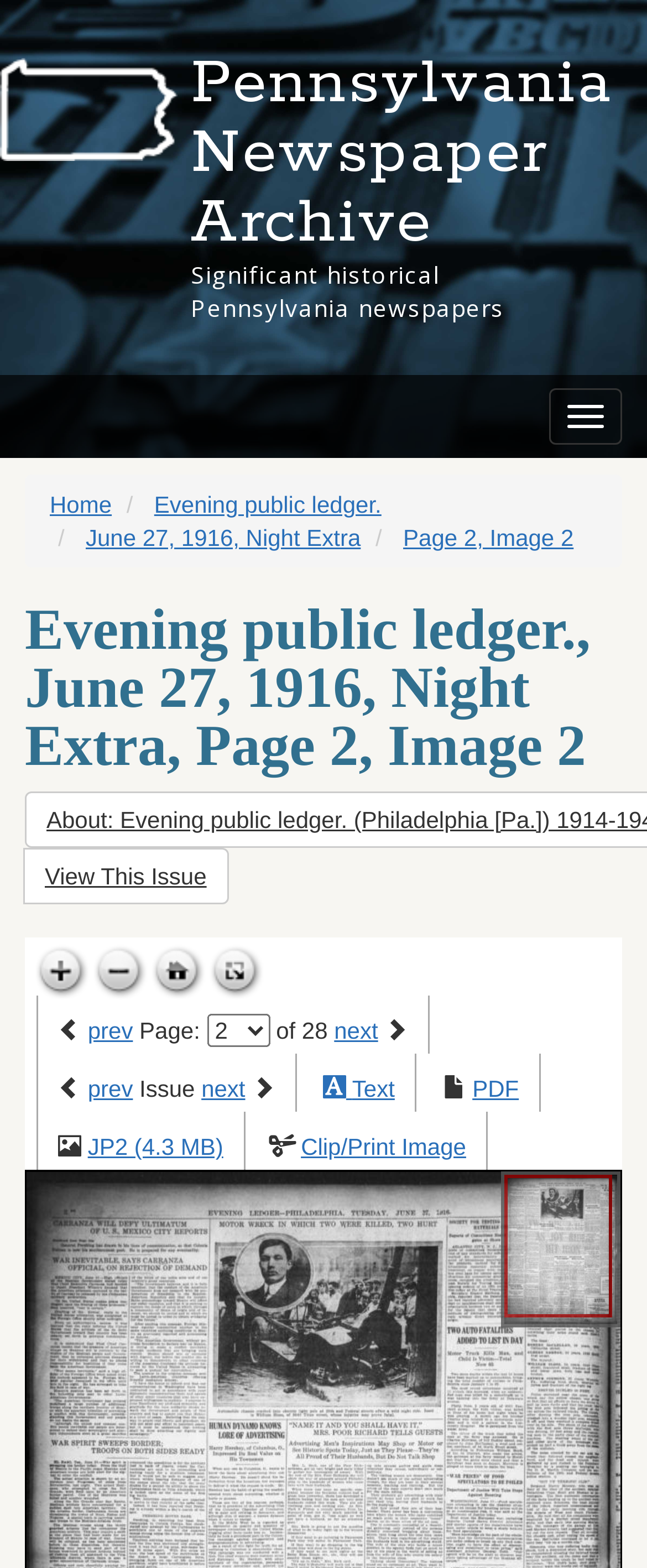Determine the bounding box coordinates of the region to click in order to accomplish the following instruction: "Go to next page". Provide the coordinates as four float numbers between 0 and 1, specifically [left, top, right, bottom].

[0.516, 0.649, 0.584, 0.666]